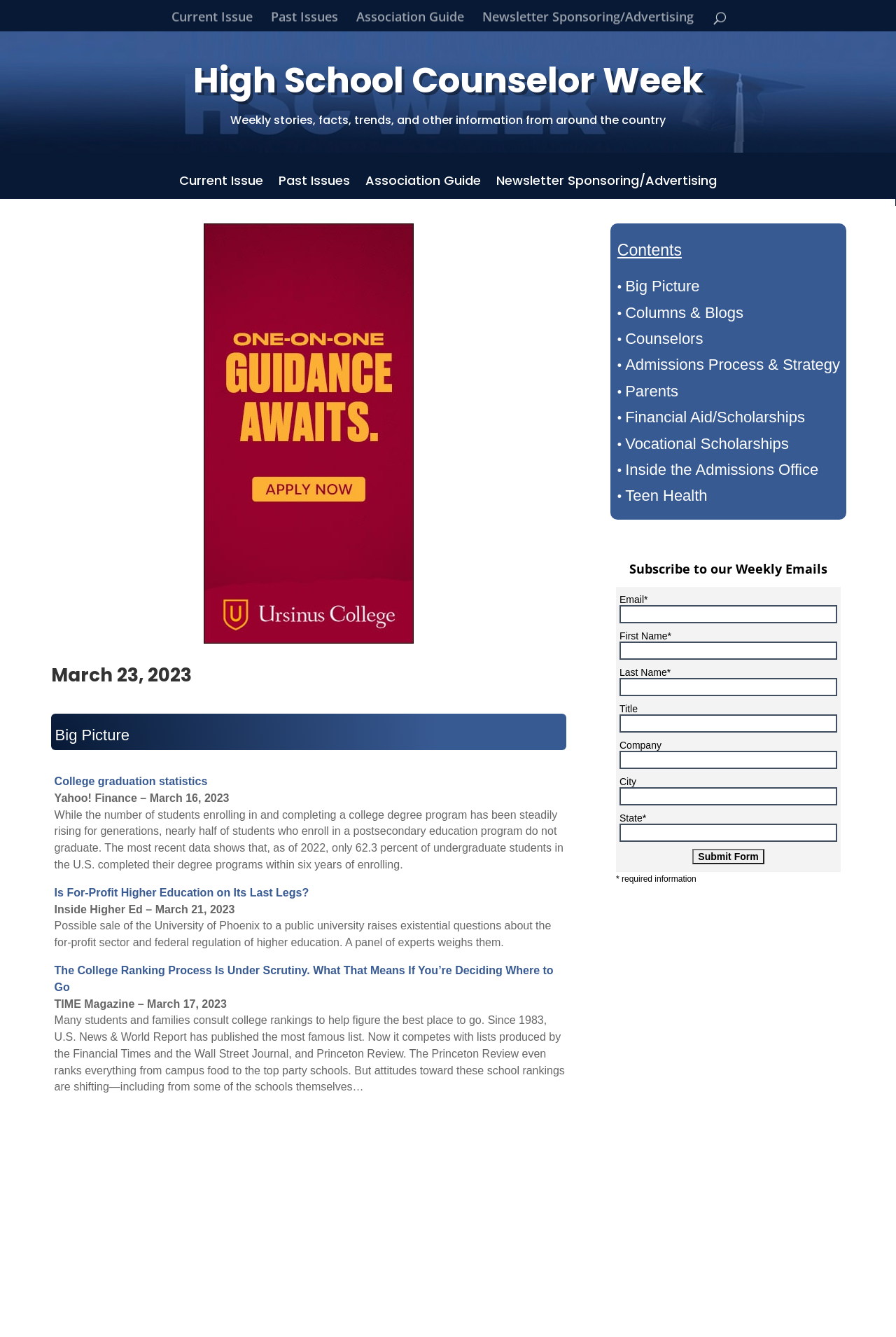Give an extensive and precise description of the webpage.

The webpage is dedicated to High School Counselor Week, which is celebrated on March 23, 2023. At the top of the page, there is a heading that reads "High School Counselor Week" followed by a brief description of the webpage's content, which includes weekly stories, facts, trends, and other information from around the country.

Below the heading, there are four links to different sections of the webpage: "Current Issue", "Past Issues", "Association Guide", and "Newsletter Sponsoring/Advertising". Next to these links, there is an image with a link to an unknown destination.

The main content of the webpage is divided into three sections: "Big Picture", "Columns and Blogs", and "Contents". The "Big Picture" section features three articles with links to external sources, including Yahoo! Finance and Inside Higher Ed, discussing topics such as college graduation statistics and the for-profit higher education sector.

The "Columns and Blogs" section includes two articles, one titled "College Admission and the Best in Class" and another titled "Is there more to a happy college social life than Greek life?". Both articles have links to external sources.

The "Contents" section is a list of links to different categories, including "Big Picture", "Columns & Blogs", "Counselors", "Admissions Process & Strategy", "Parents", "Financial Aid/Scholarships", "Vocational Scholarships", "Inside the Admissions Office", and "Teen Health".

At the bottom of the page, there are three headings: "Subscribe to our Weekly Emails", "Vocational Scholarships", and "Inside The Admissions Office". The "Subscribe to our Weekly Emails" section features an iframe with a subscription form. The "Vocational Scholarships" section has a sponsored link to Fastweb and a link to "Vocational, Technical and Trade School Scholarships". The "Inside The Admissions Office" section has a link to a guide to student loans and an article from the University of Nevada Reno.